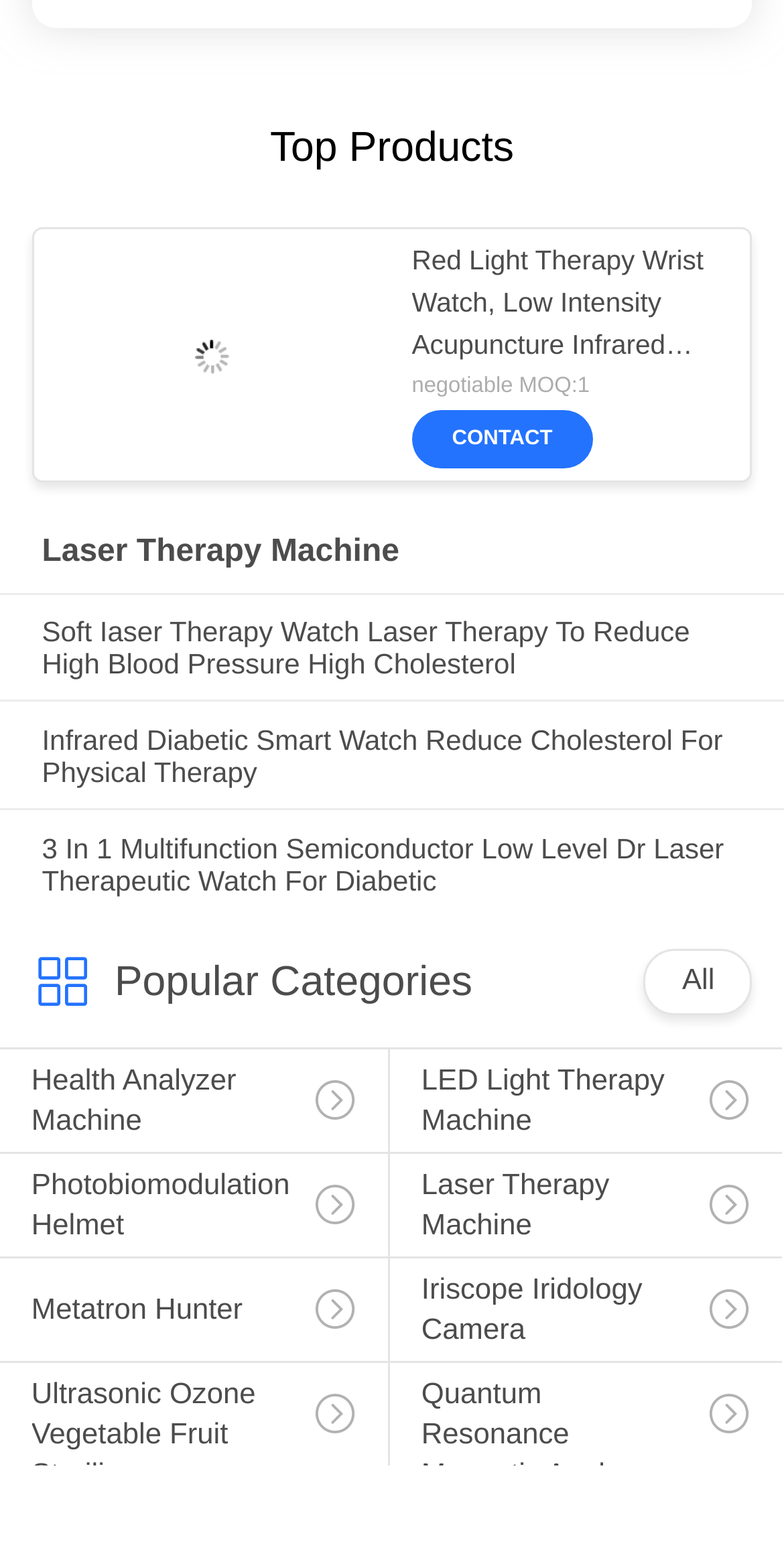Please pinpoint the bounding box coordinates for the region I should click to adhere to this instruction: "View Red Light Therapy Wrist Watch product details".

[0.525, 0.154, 0.917, 0.234]